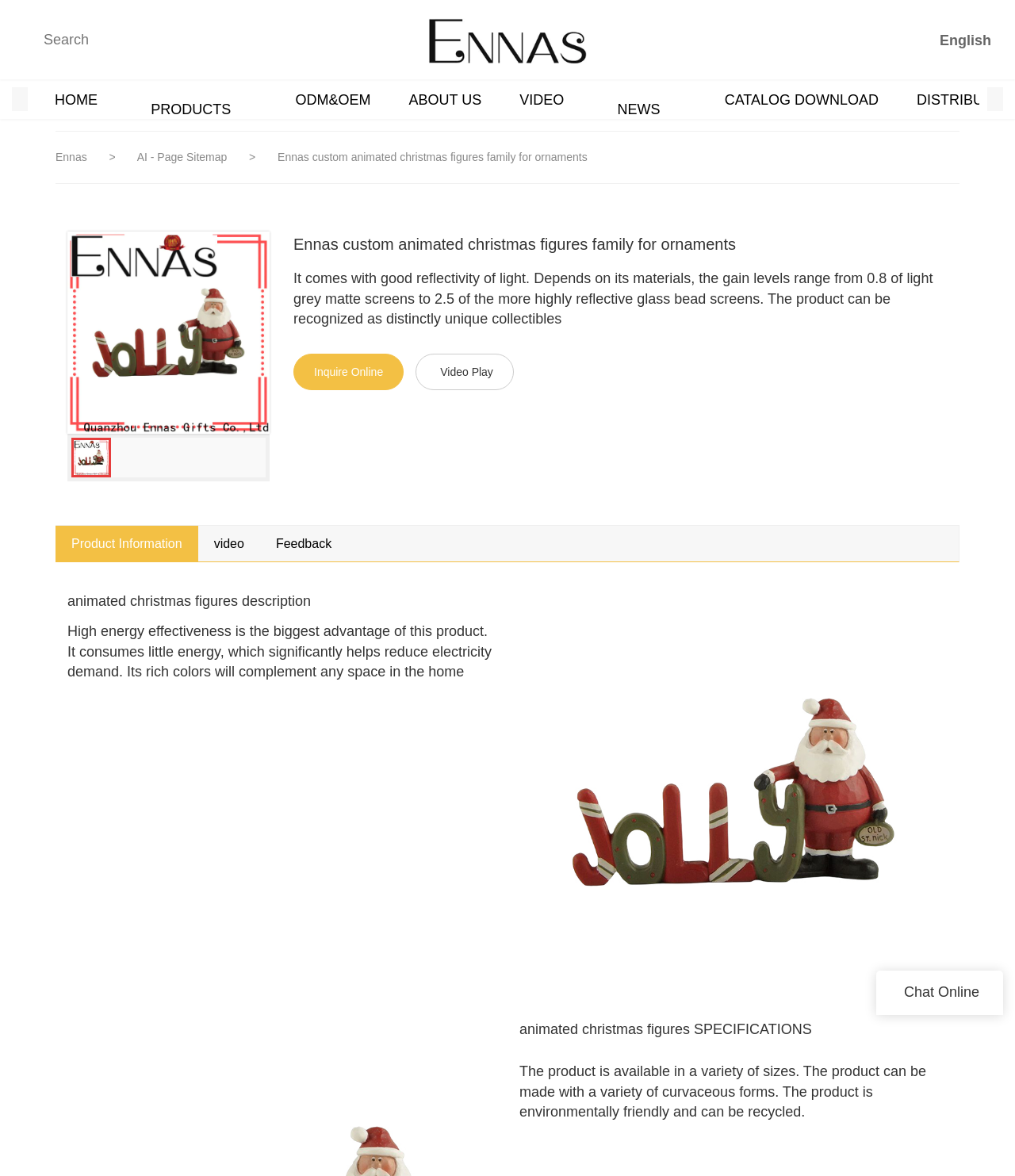Identify the bounding box coordinates of the region I need to click to complete this instruction: "Click on the logo".

[0.422, 0.015, 0.578, 0.054]